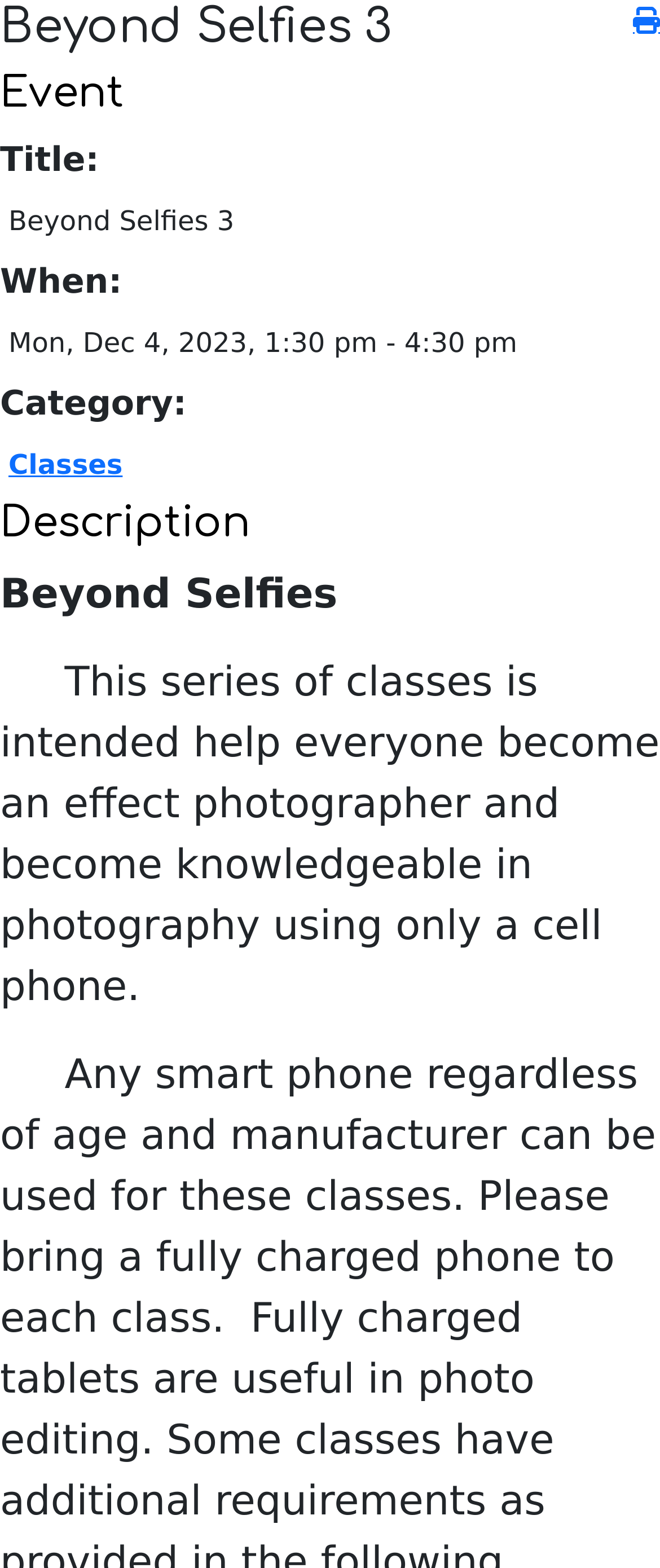Provide a short, one-word or phrase answer to the question below:
What is the purpose of the event series?

To help become an effective photographer